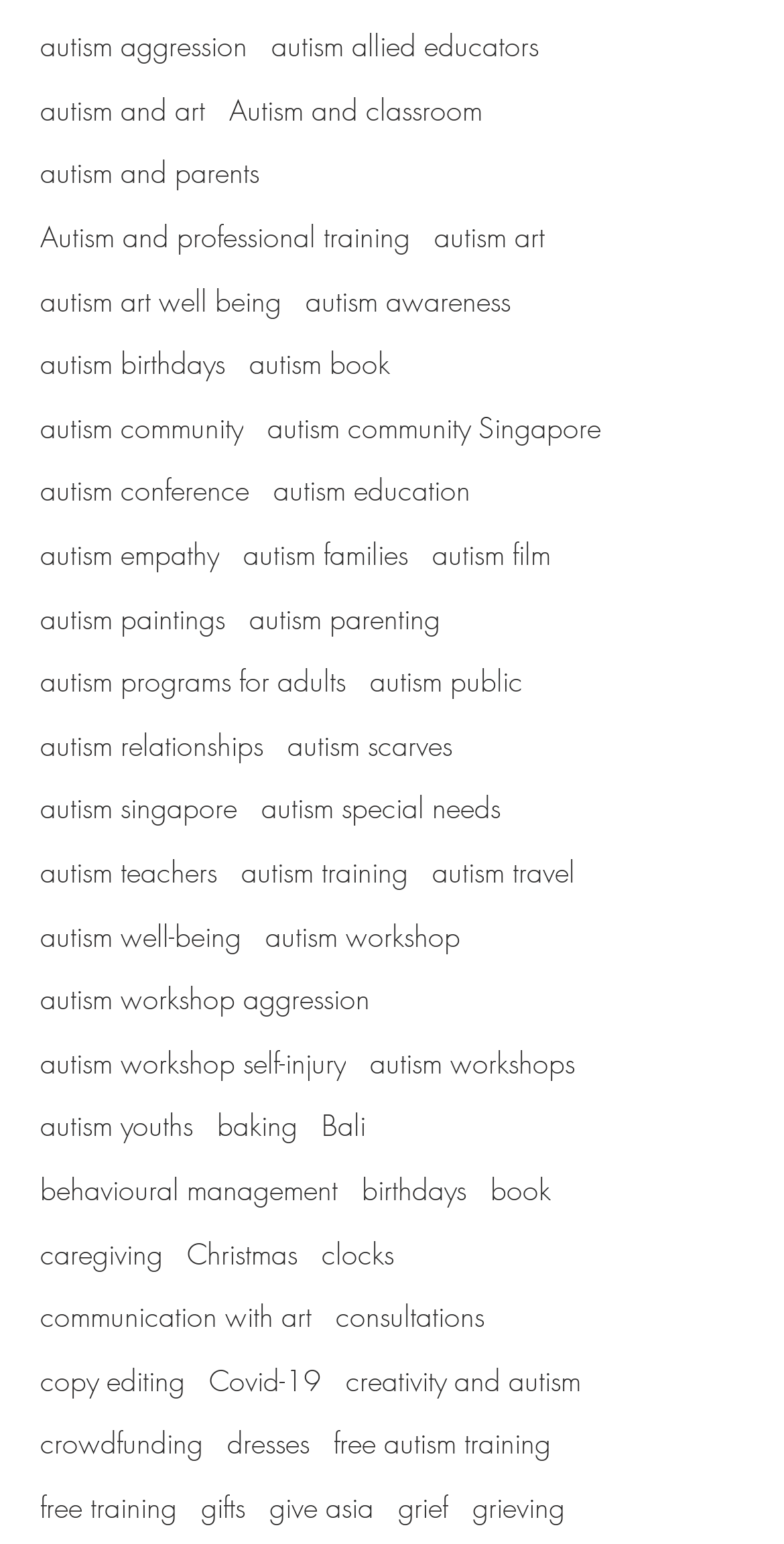Are there any links related to travel on this webpage?
Please provide a single word or phrase as your answer based on the screenshot.

Yes